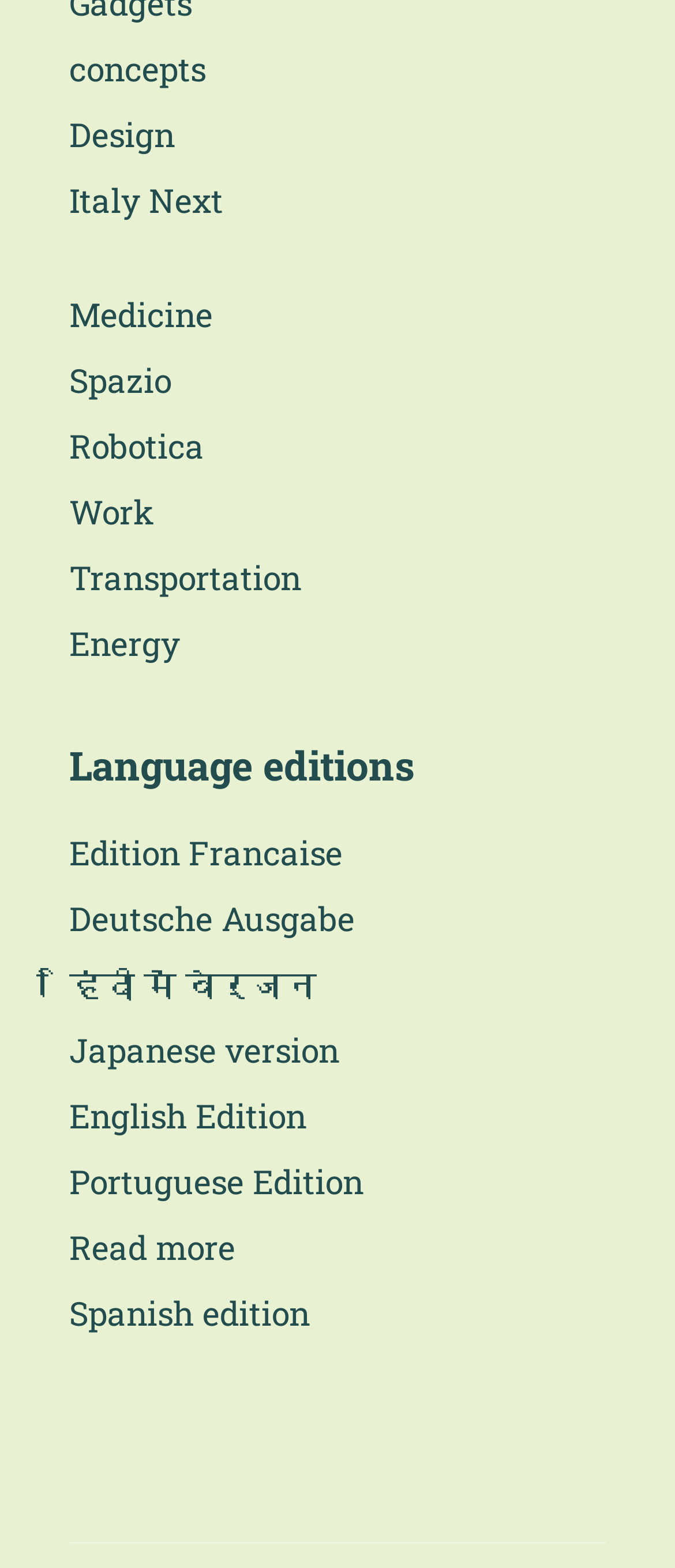Please find the bounding box coordinates of the element that needs to be clicked to perform the following instruction: "read English Edition". The bounding box coordinates should be four float numbers between 0 and 1, represented as [left, top, right, bottom].

[0.103, 0.697, 0.454, 0.728]